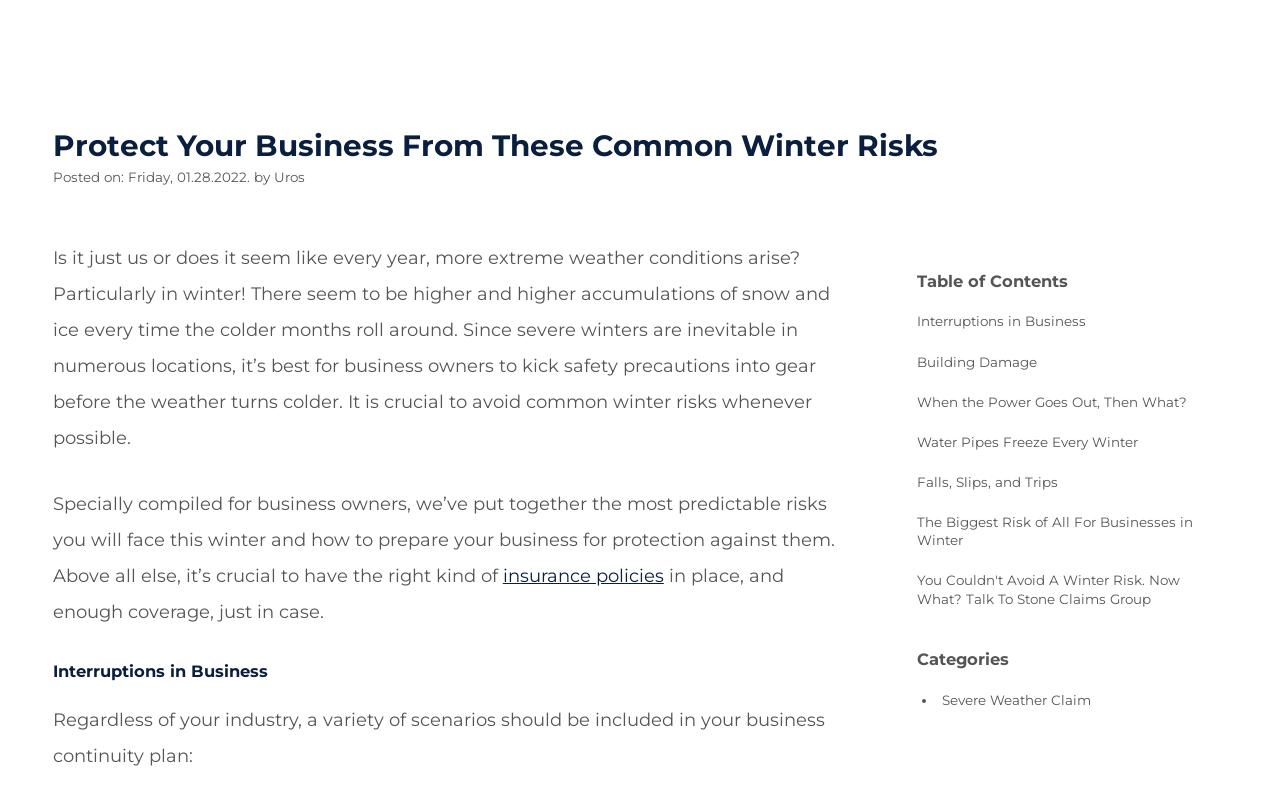What is the purpose of the 'Table of Contents' section?
Answer the question with as much detail as you can, using the image as a reference.

The 'Table of Contents' section appears to be a navigation tool that allows users to quickly access different sections of the webpage. It lists various topics related to winter risks, such as interruptions in business, building damage, and power outages, and provides links to each section.